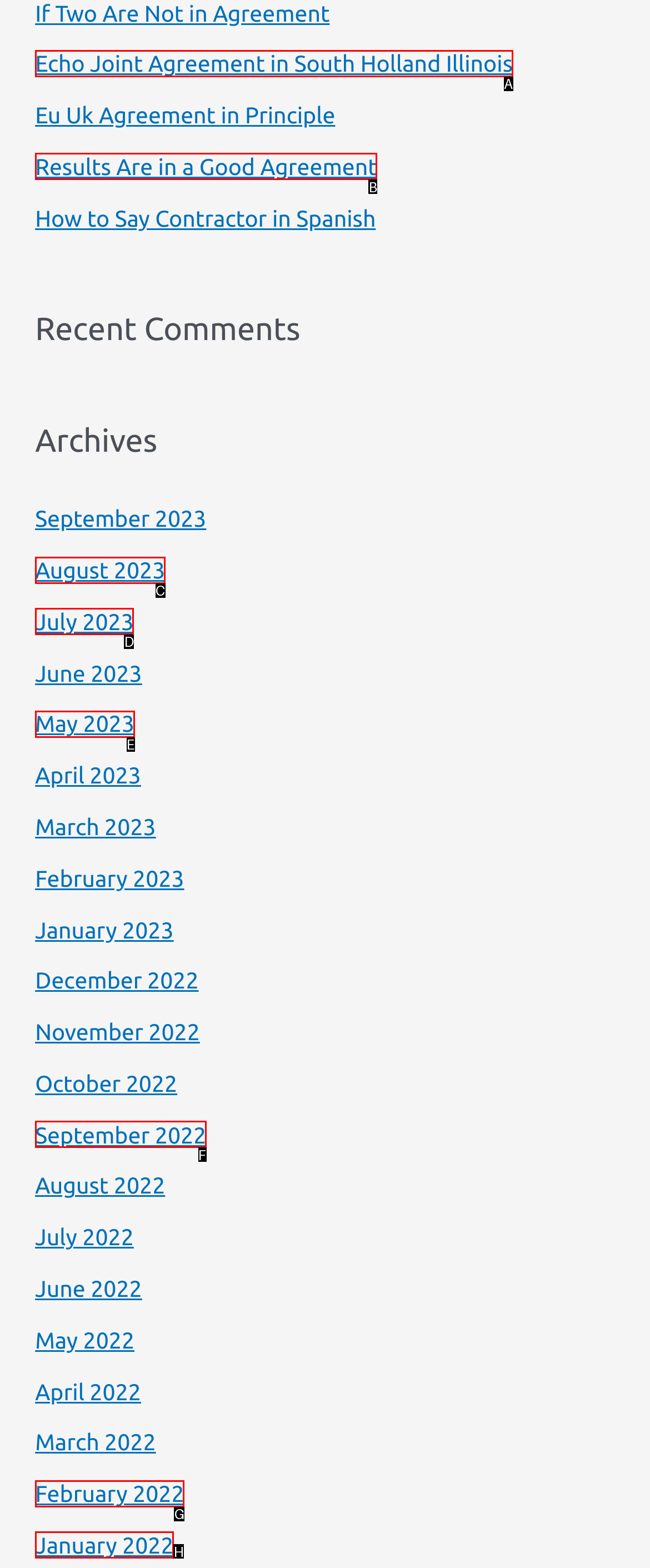Identify which HTML element should be clicked to fulfill this instruction: View Echo Joint Agreement in South Holland Illinois Reply with the correct option's letter.

A